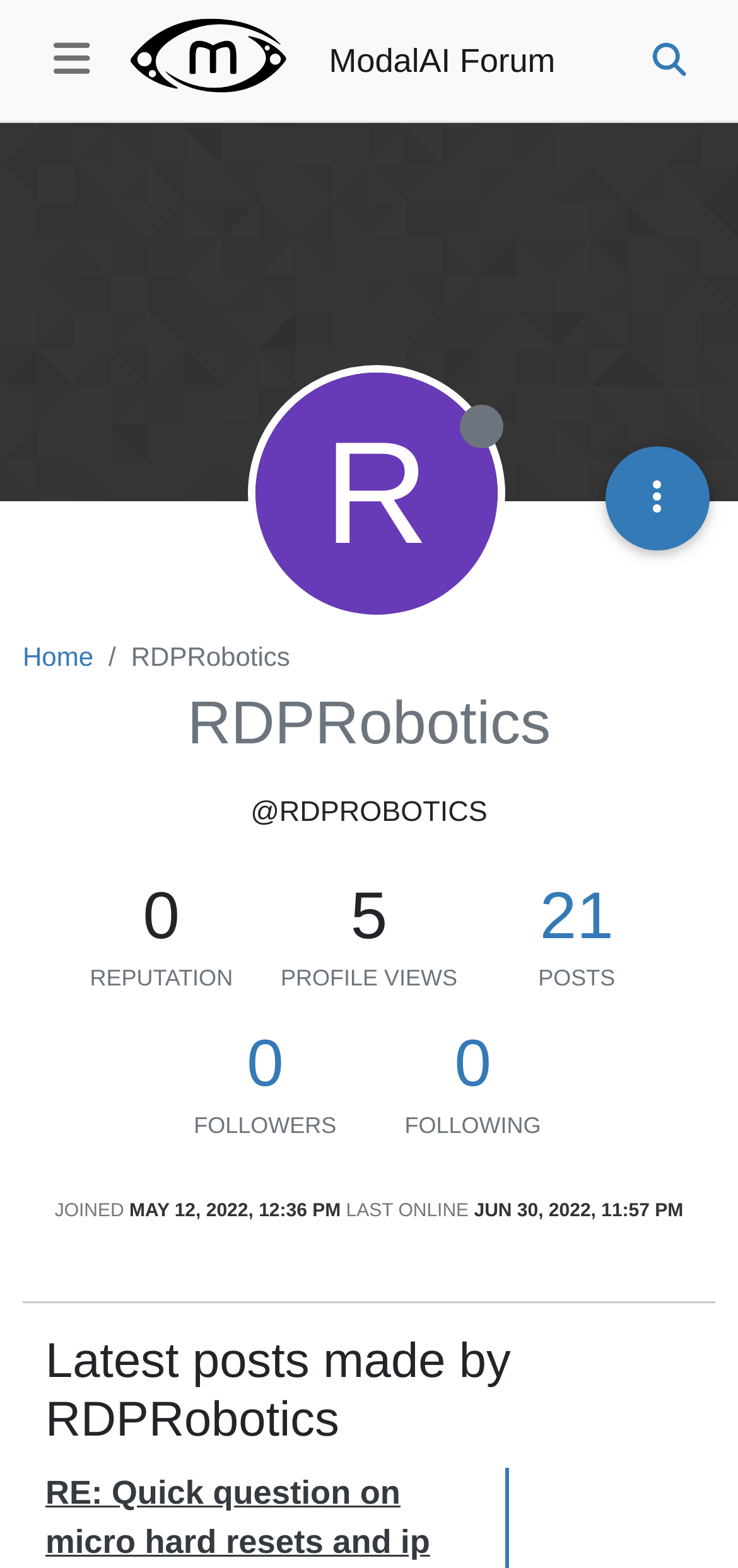Bounding box coordinates are specified in the format (top-left x, top-left y, bottom-right x, bottom-right y). All values are floating point numbers bounded between 0 and 1. Please provide the bounding box coordinate of the region this sentence describes: parent_node: ModalAI Forum

[0.031, 0.023, 0.162, 0.054]